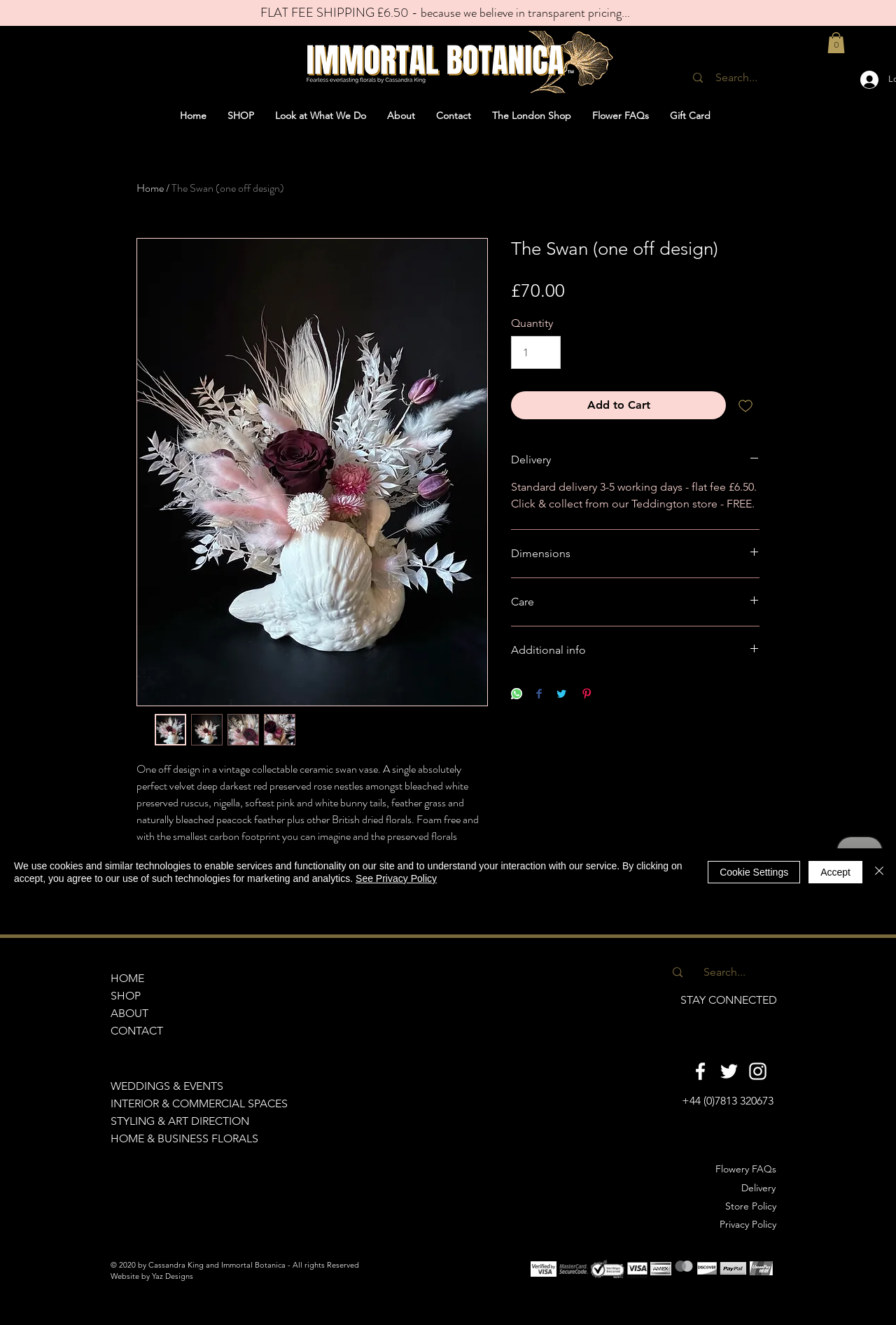Please identify the bounding box coordinates of the region to click in order to complete the given instruction: "View cart". The coordinates should be four float numbers between 0 and 1, i.e., [left, top, right, bottom].

[0.923, 0.024, 0.943, 0.04]